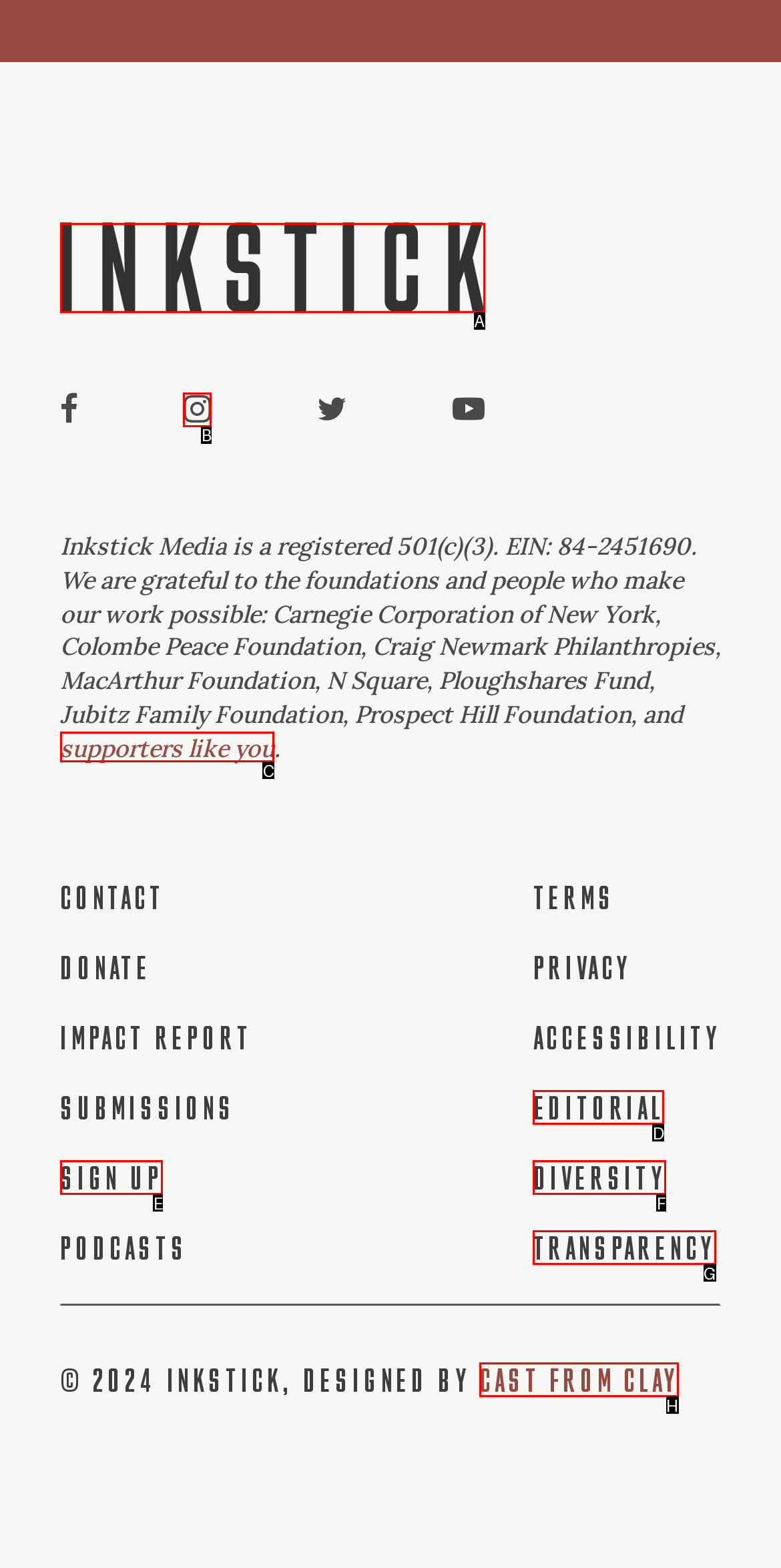Find the HTML element to click in order to complete this task: Read about supporters
Answer with the letter of the correct option.

C